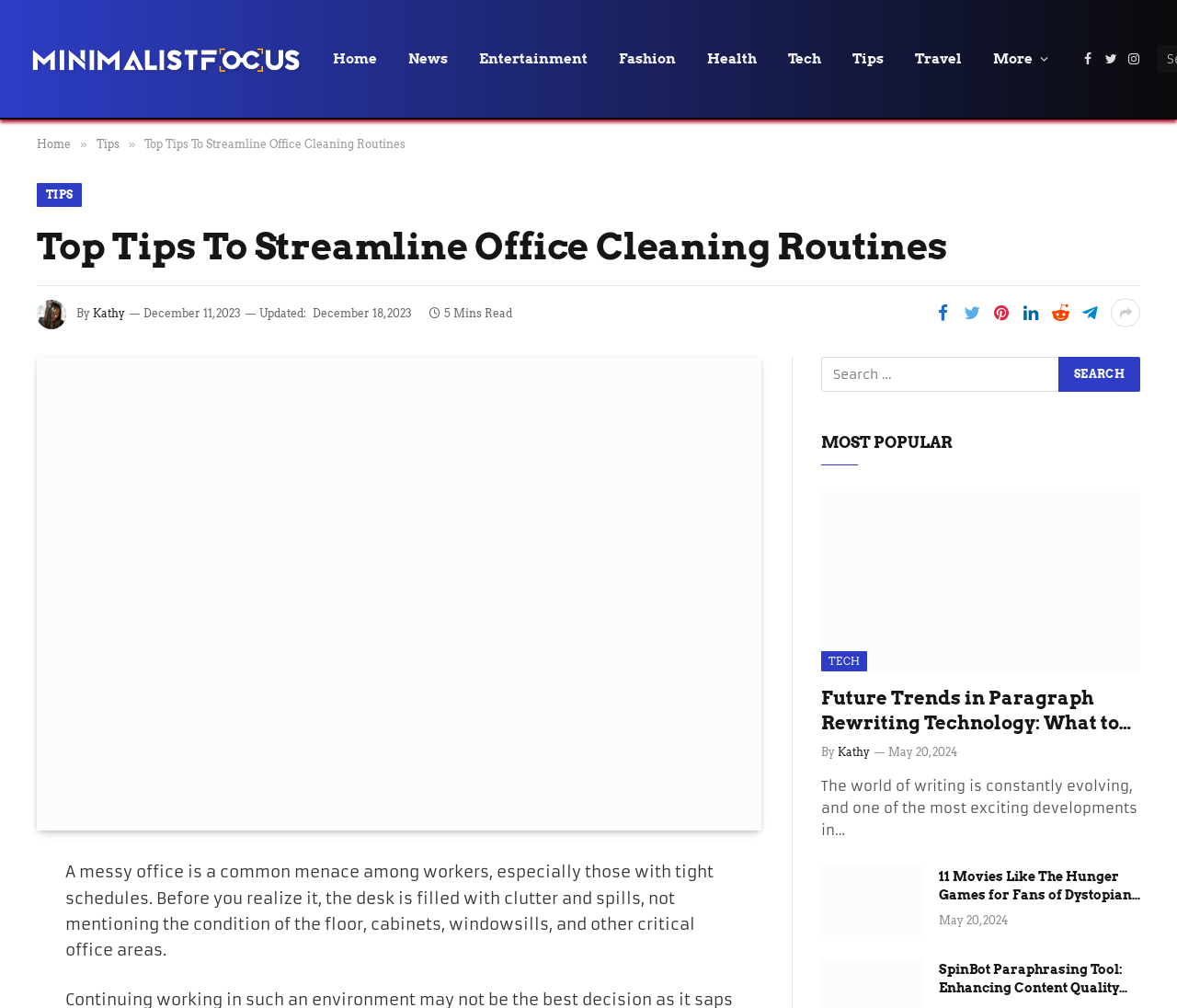What is the purpose of the search box?
Provide a short answer using one word or a brief phrase based on the image.

To search the website